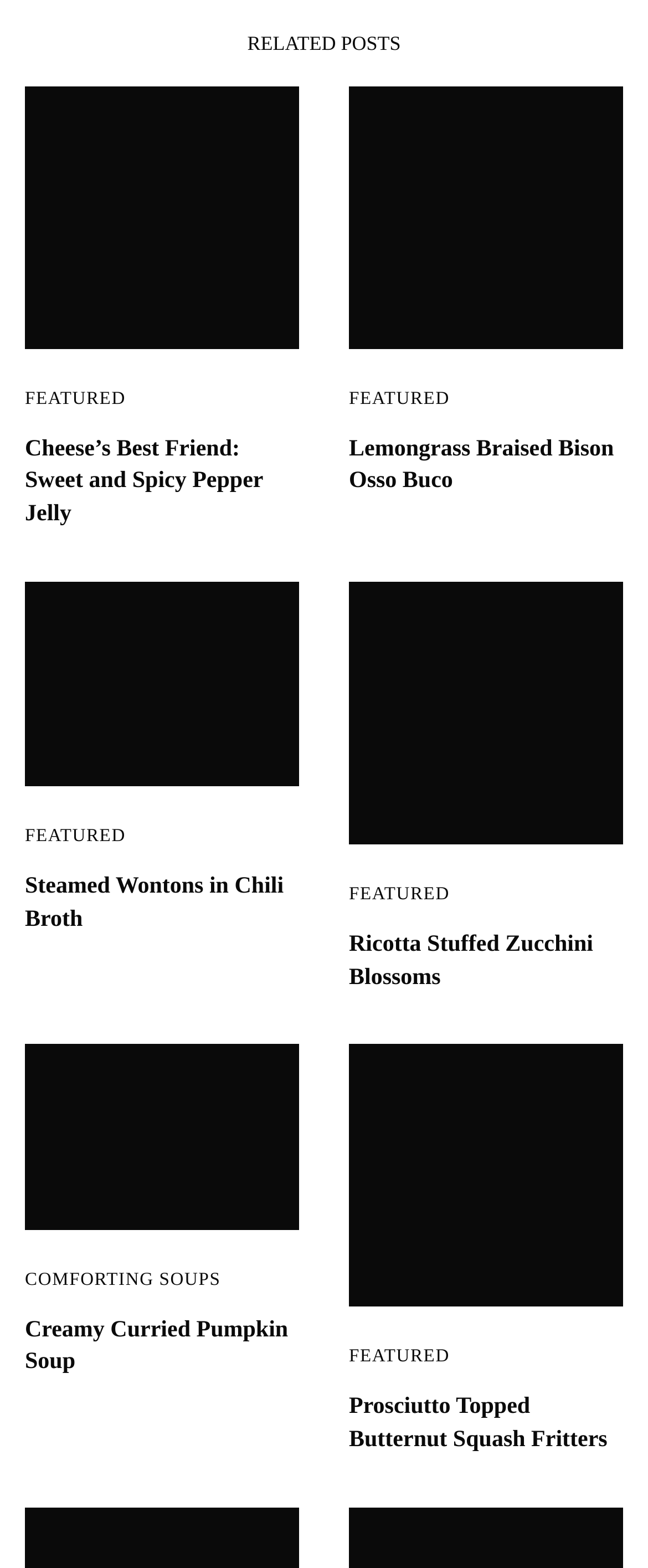Determine the bounding box coordinates of the clickable area required to perform the following instruction: "Read about Cheese’s Best Friend: Sweet and Spicy Pepper Jelly". The coordinates should be represented as four float numbers between 0 and 1: [left, top, right, bottom].

[0.038, 0.277, 0.462, 0.339]